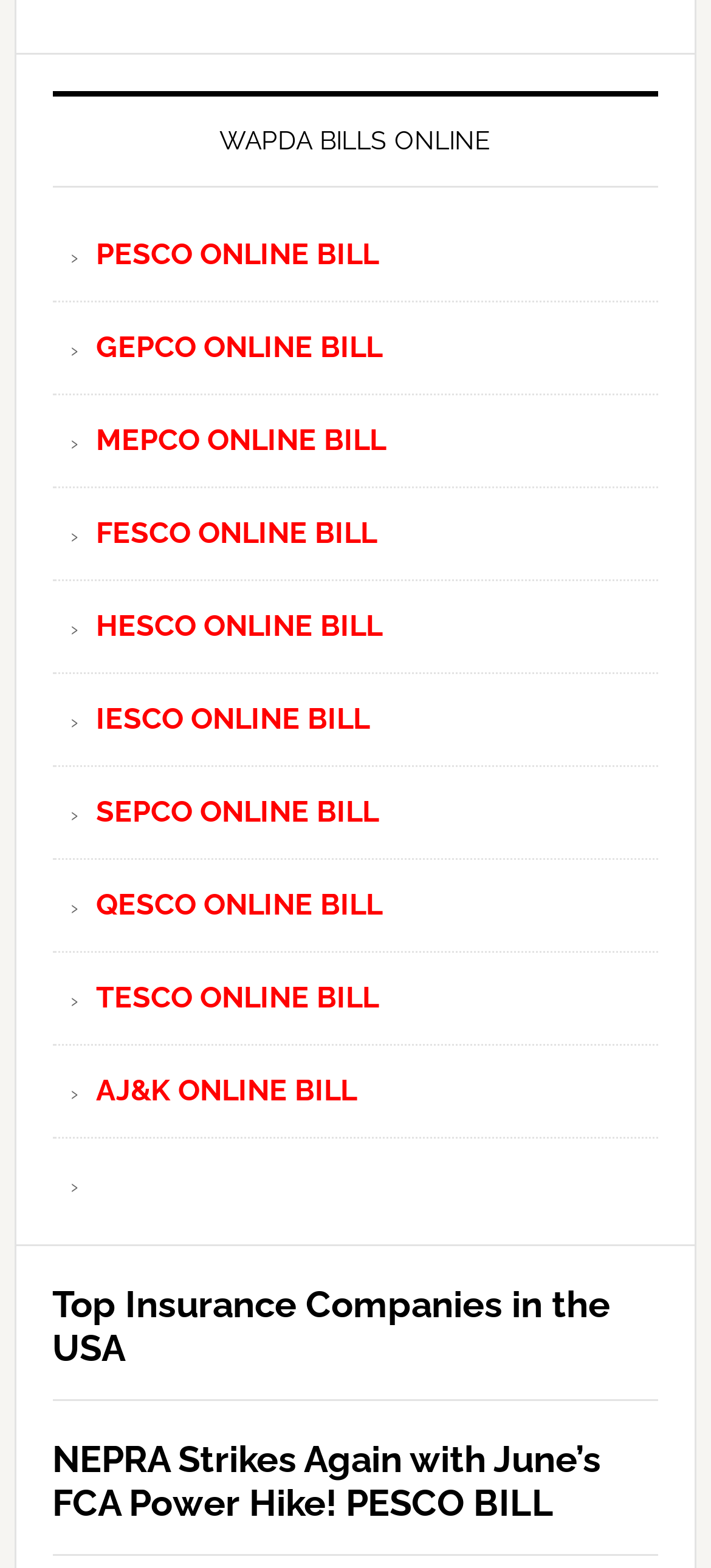What is the name of the first electricity bill provider?
Please use the image to provide a one-word or short phrase answer.

PESCO